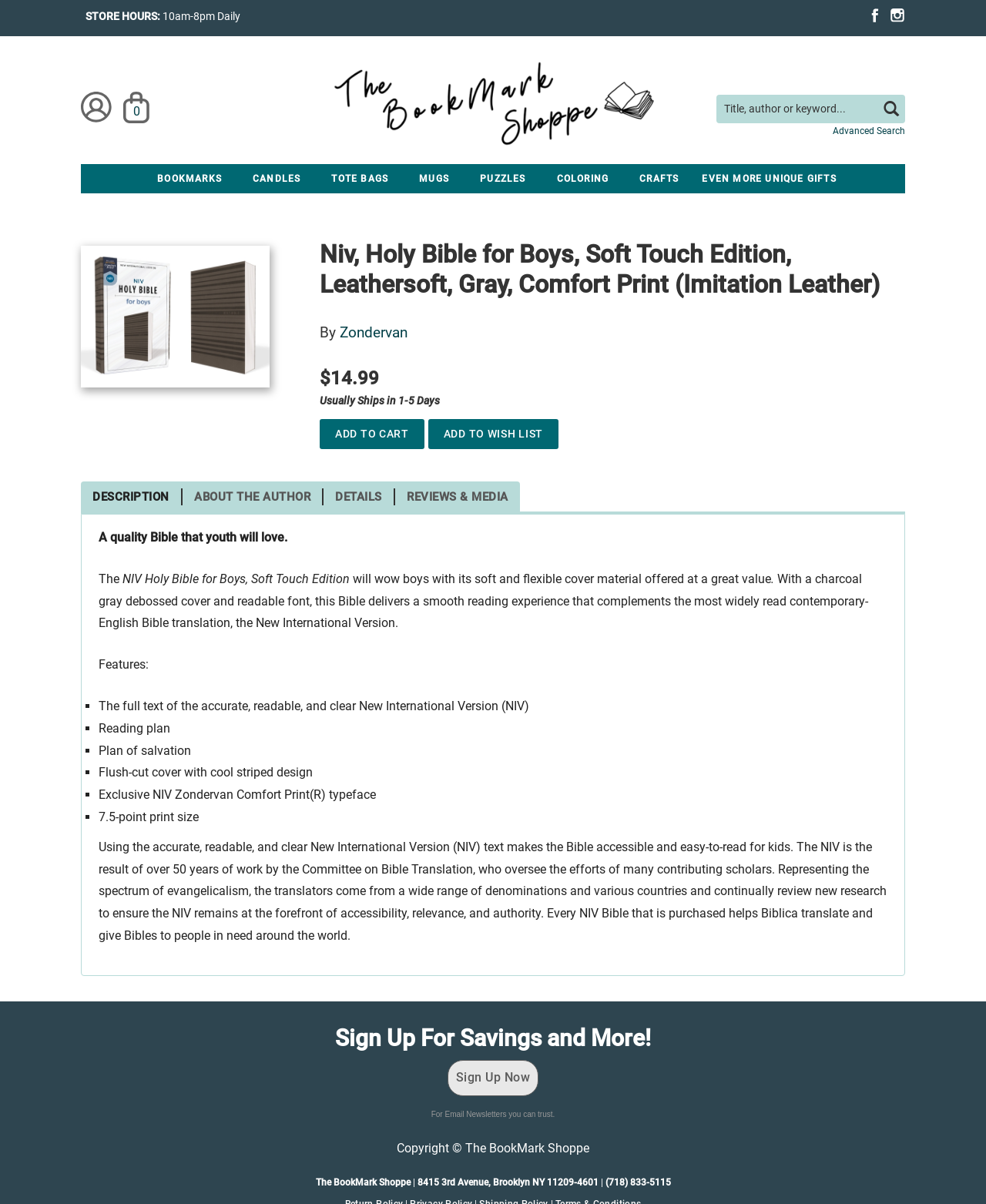Please determine the bounding box coordinates, formatted as (top-left x, top-left y, bottom-right x, bottom-right y), with all values as floating point numbers between 0 and 1. Identify the bounding box of the region described as: Candles

[0.241, 0.136, 0.321, 0.161]